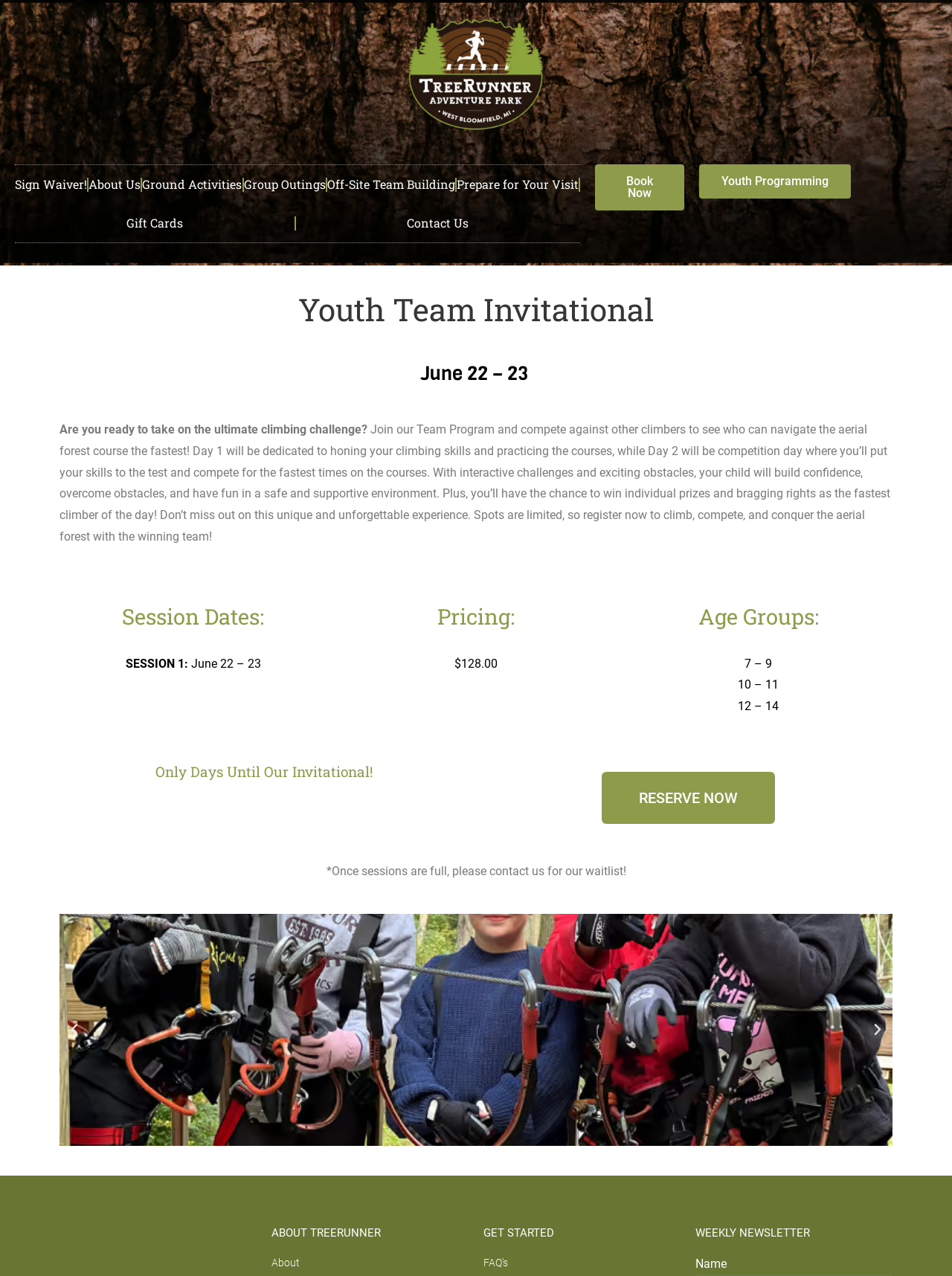What is the purpose of the first day of the Youth Team Invitational?
Based on the image, give a one-word or short phrase answer.

Honing climbing skills